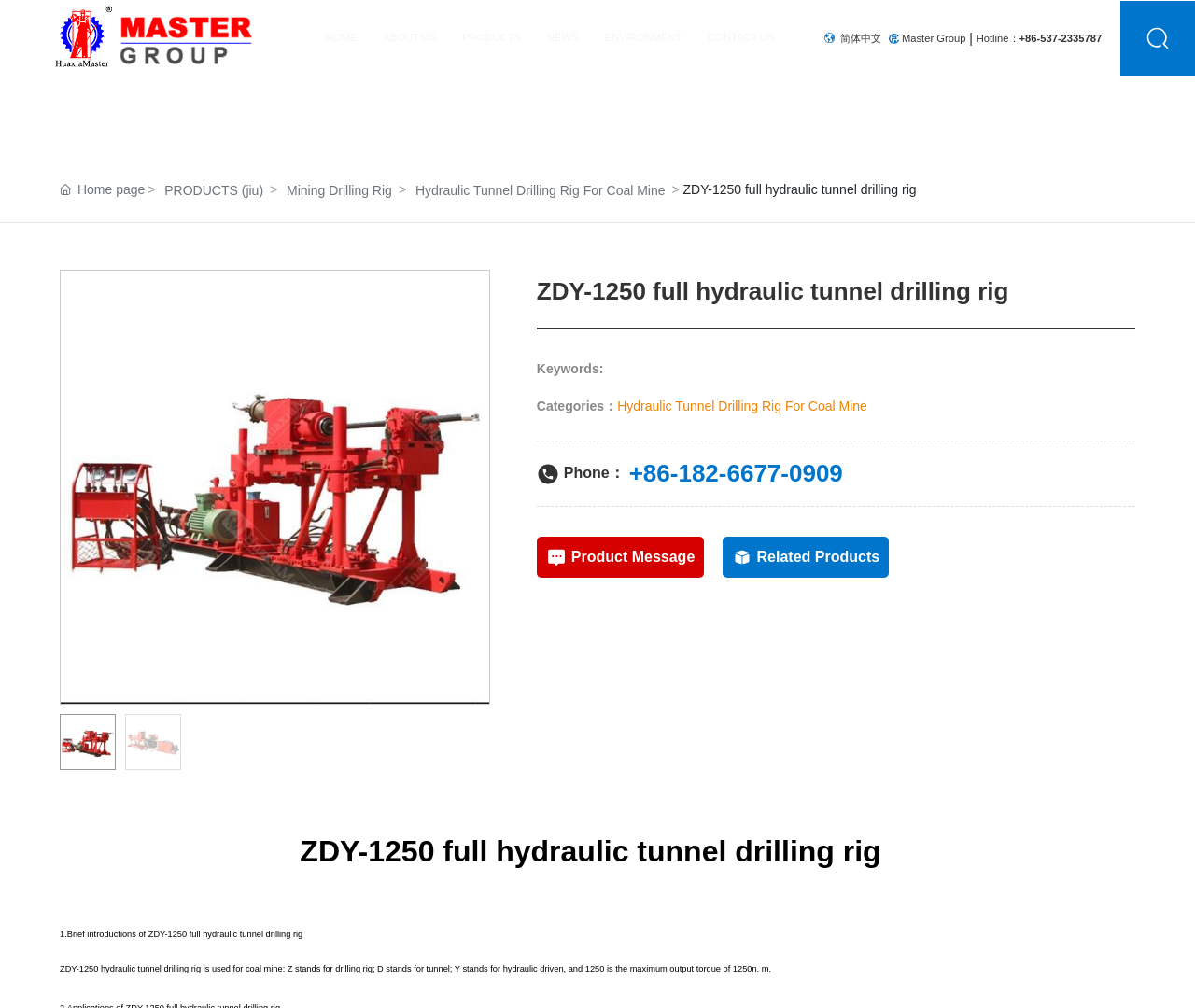Answer the question using only one word or a concise phrase: What is the purpose of ZDY-1250 hydraulic tunnel drilling rig?

Coal mine